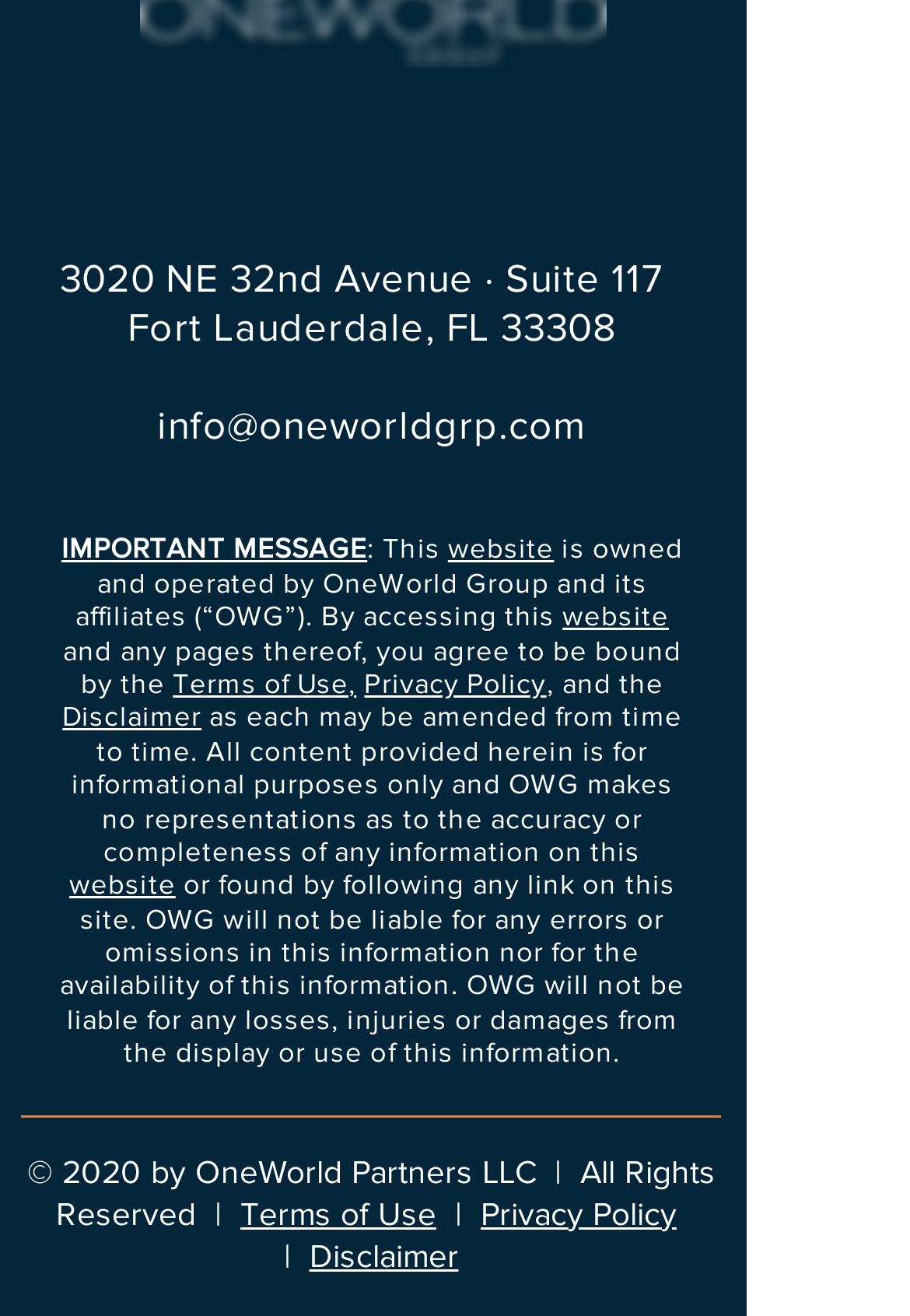Determine the bounding box coordinates of the element's region needed to click to follow the instruction: "View the Privacy Policy". Provide these coordinates as four float numbers between 0 and 1, formatted as [left, top, right, bottom].

[0.4, 0.507, 0.6, 0.532]